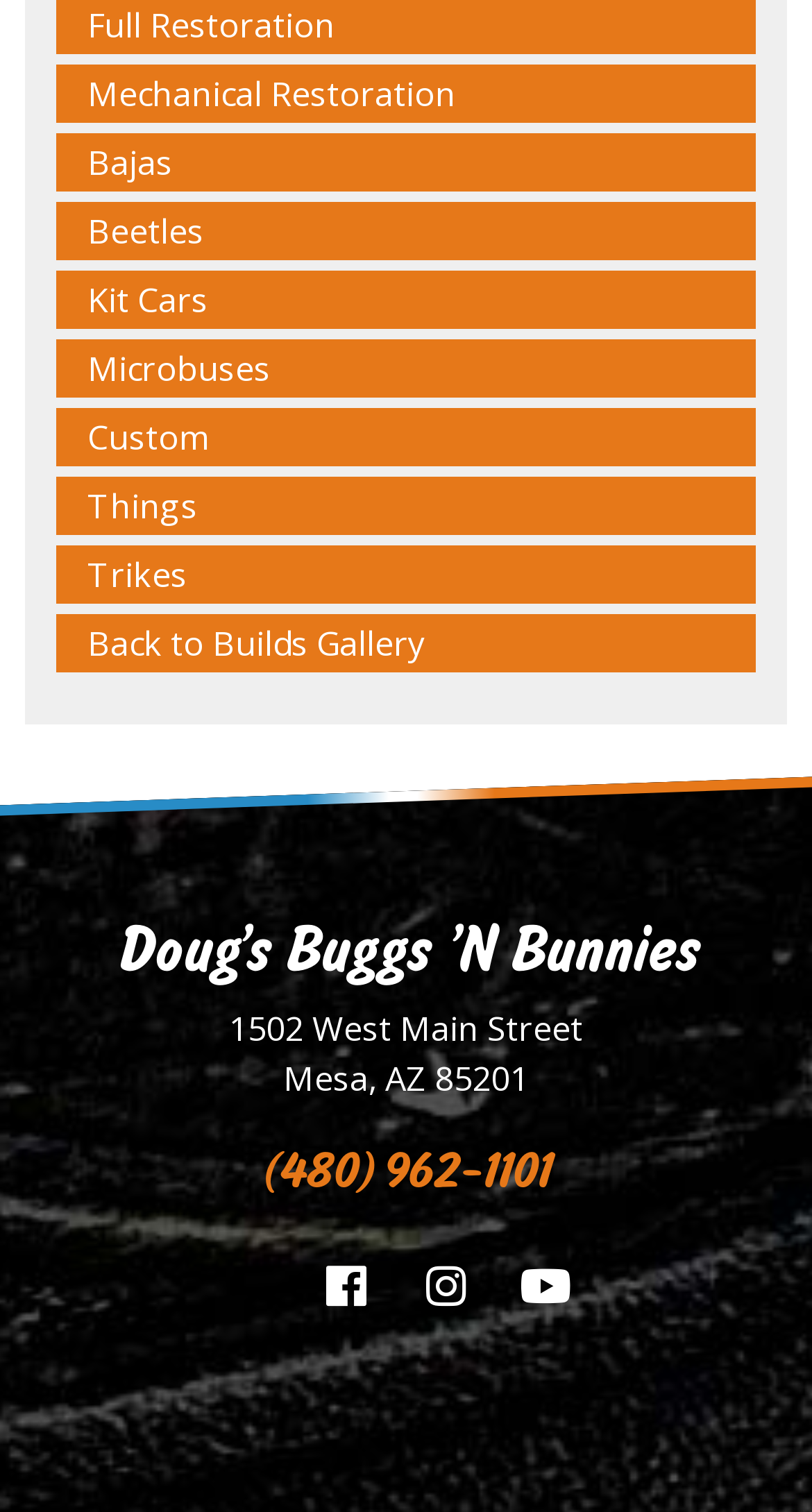Please identify the bounding box coordinates of the clickable area that will fulfill the following instruction: "Click on Mechanical Restoration". The coordinates should be in the format of four float numbers between 0 and 1, i.e., [left, top, right, bottom].

[0.069, 0.043, 0.931, 0.082]